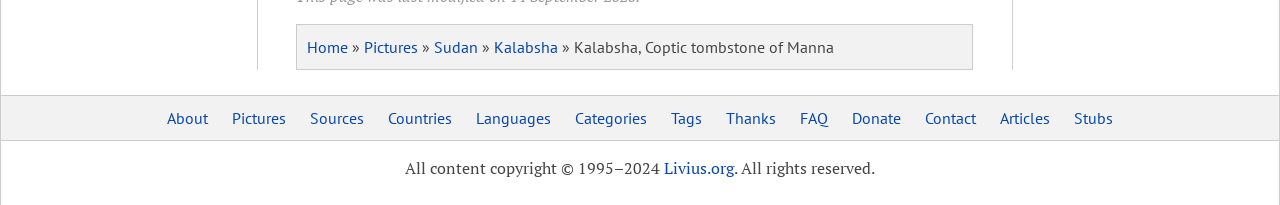Identify the coordinates of the bounding box for the element described below: "Facebook". Return the coordinates as four float numbers between 0 and 1: [left, top, right, bottom].

None